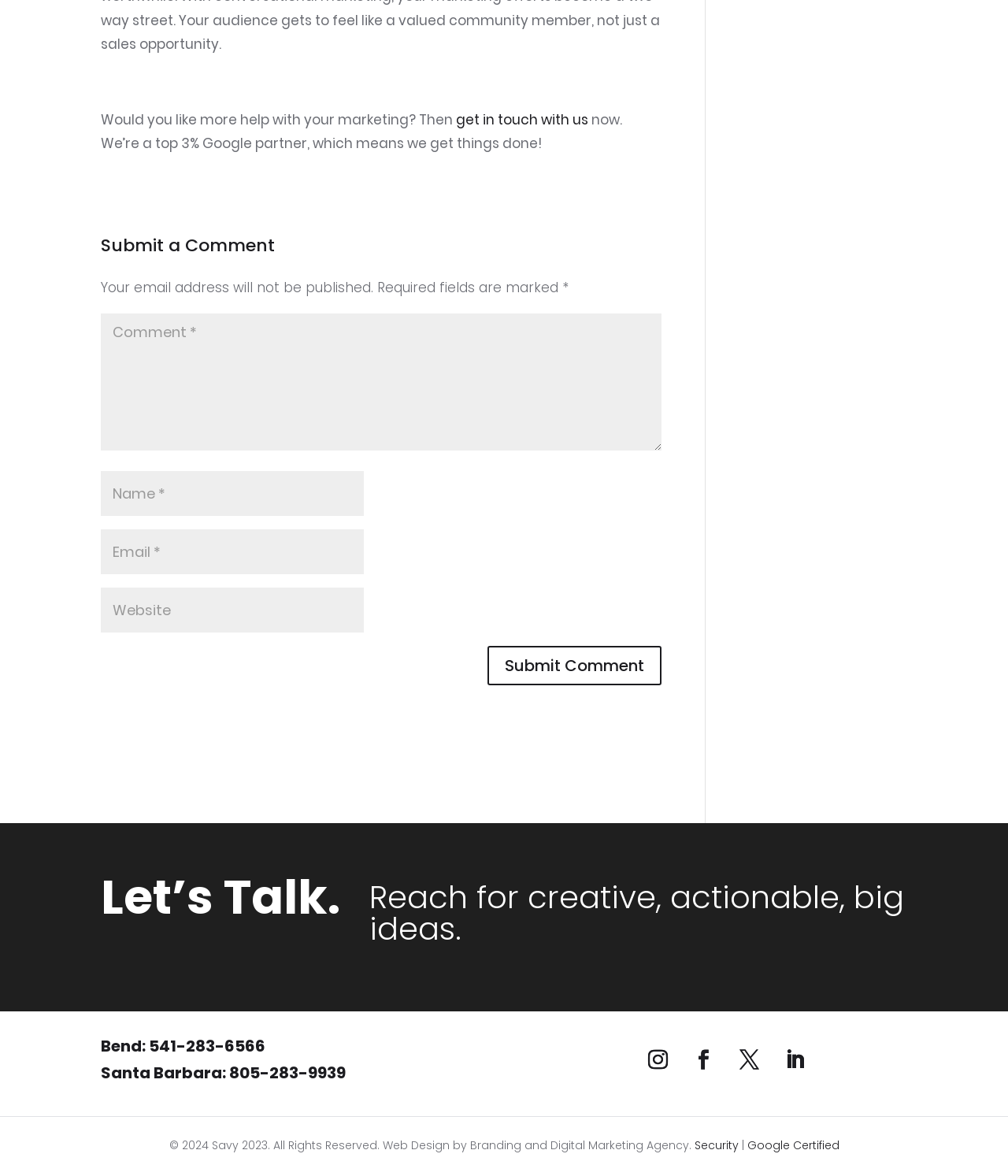Carefully examine the image and provide an in-depth answer to the question: What is the company's profession?

The company appears to be a marketing agency, as it mentions helping with marketing and has a section for submitting comments, suggesting that it provides marketing services.